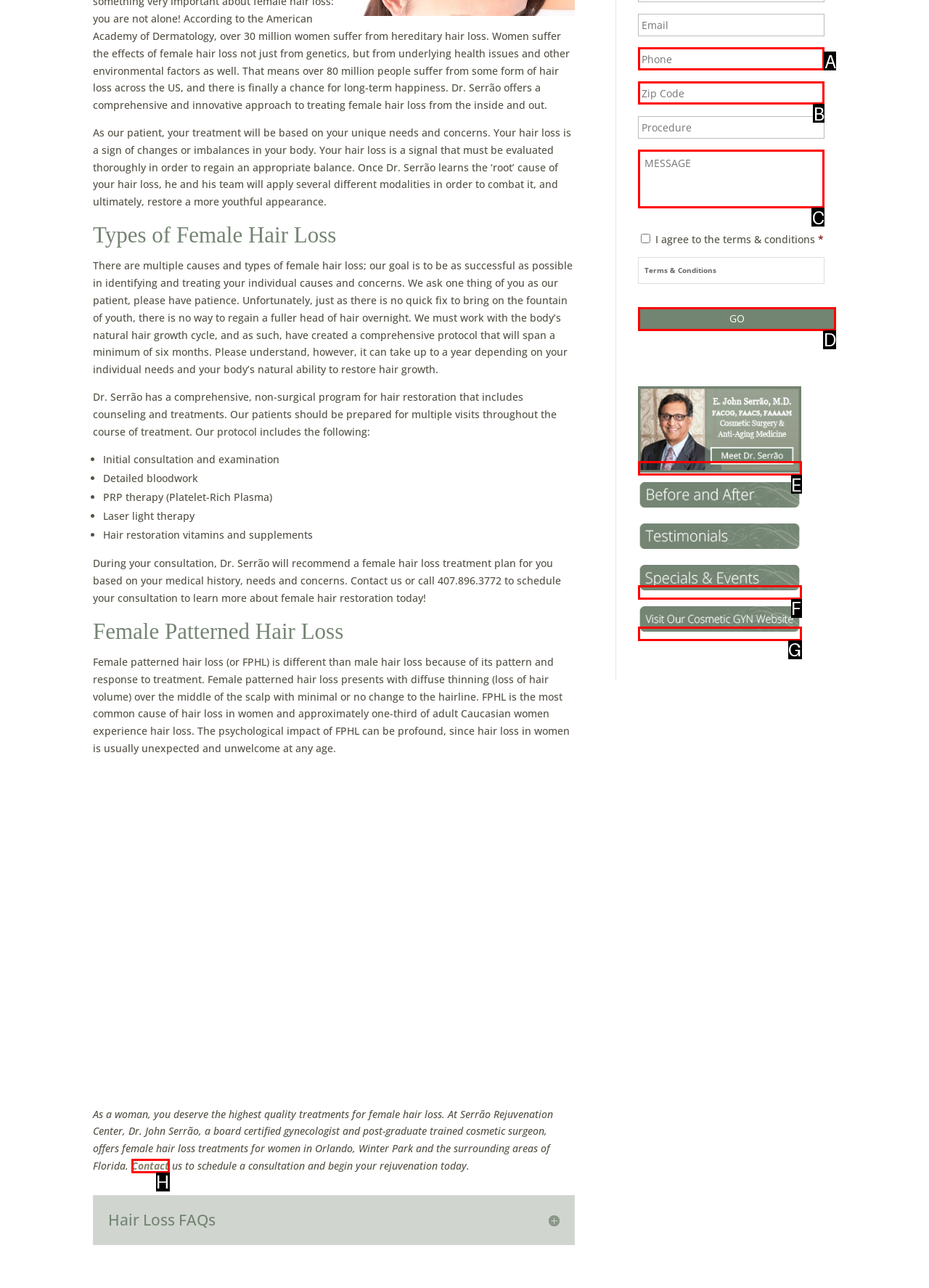Given the description: alt="Cosmetic Surgeon in Orlando, FL", identify the corresponding option. Answer with the letter of the appropriate option directly.

E